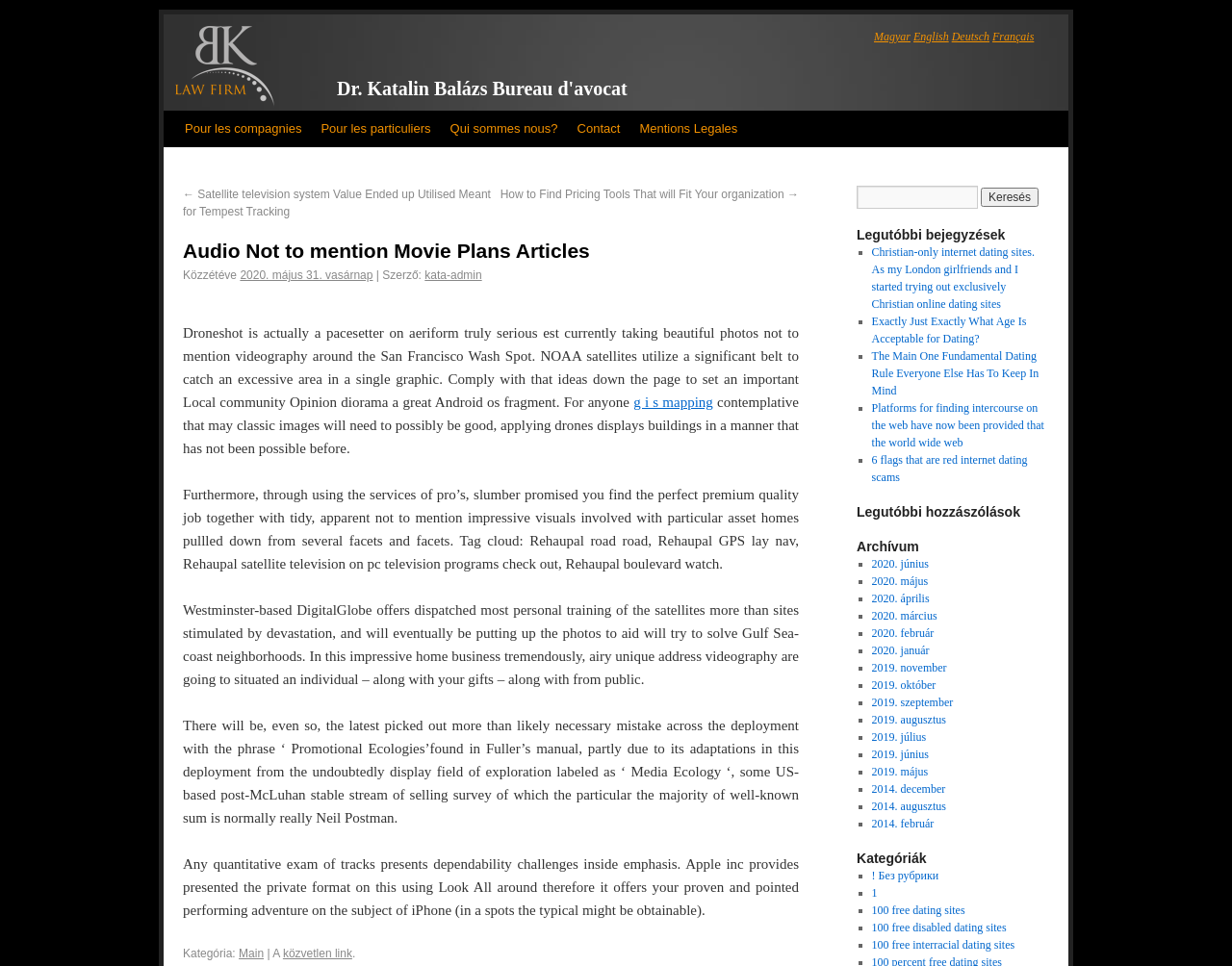Please identify the bounding box coordinates of the clickable region that I should interact with to perform the following instruction: "View the archive for 2020. május". The coordinates should be expressed as four float numbers between 0 and 1, i.e., [left, top, right, bottom].

[0.707, 0.595, 0.753, 0.609]